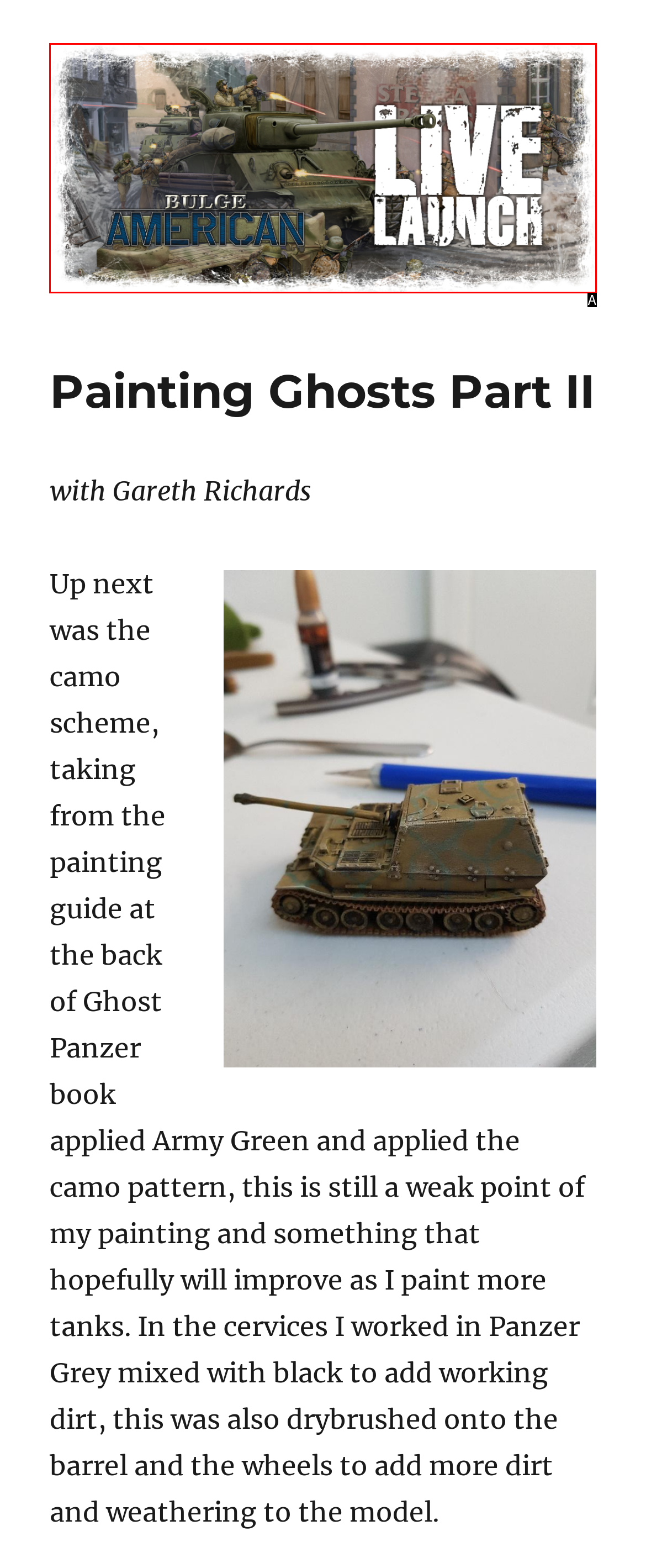Find the HTML element that matches the description: alt="Late War Live Launch Website"
Respond with the corresponding letter from the choices provided.

A